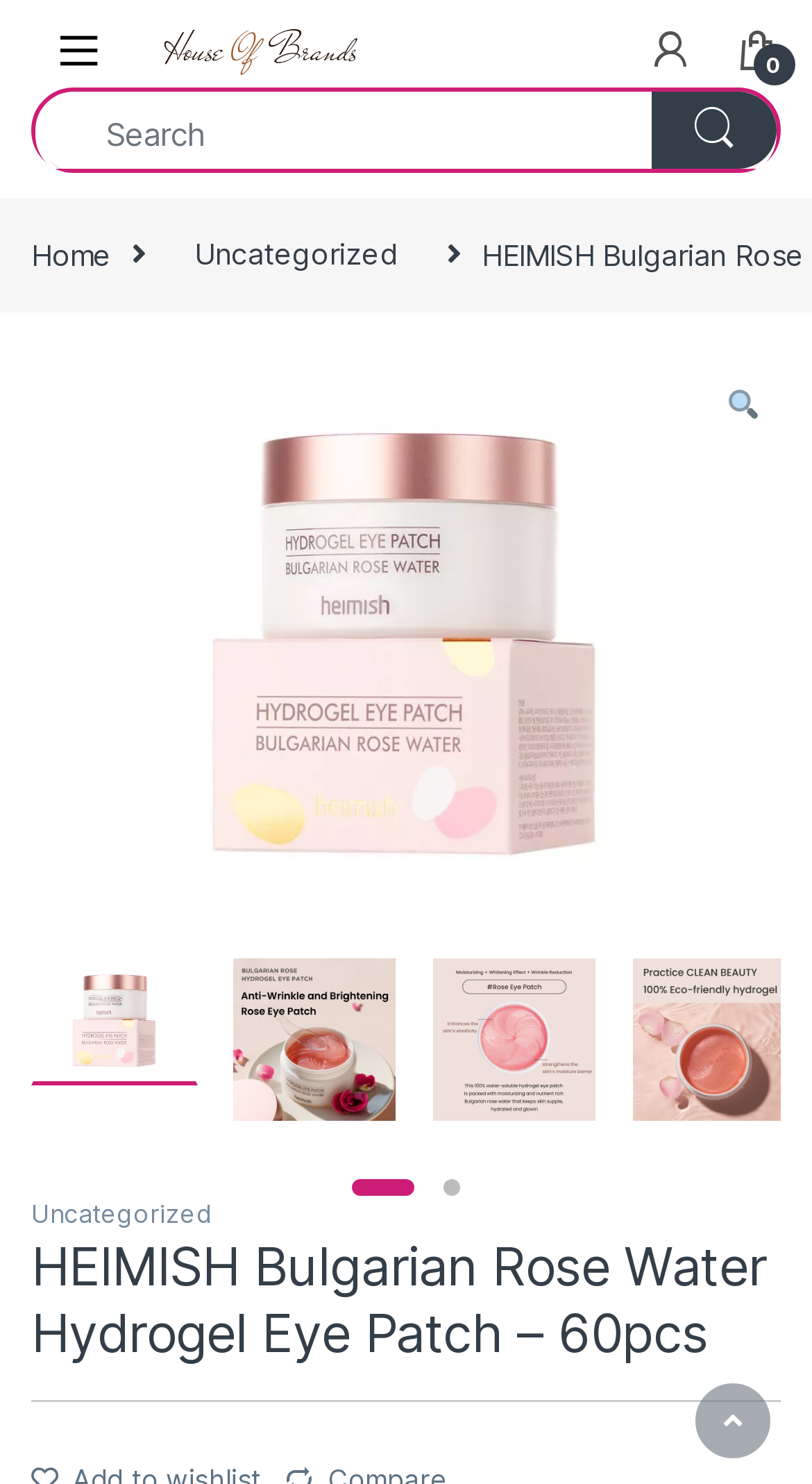What is the brand of the product?
Answer with a single word or phrase, using the screenshot for reference.

House Of Brands